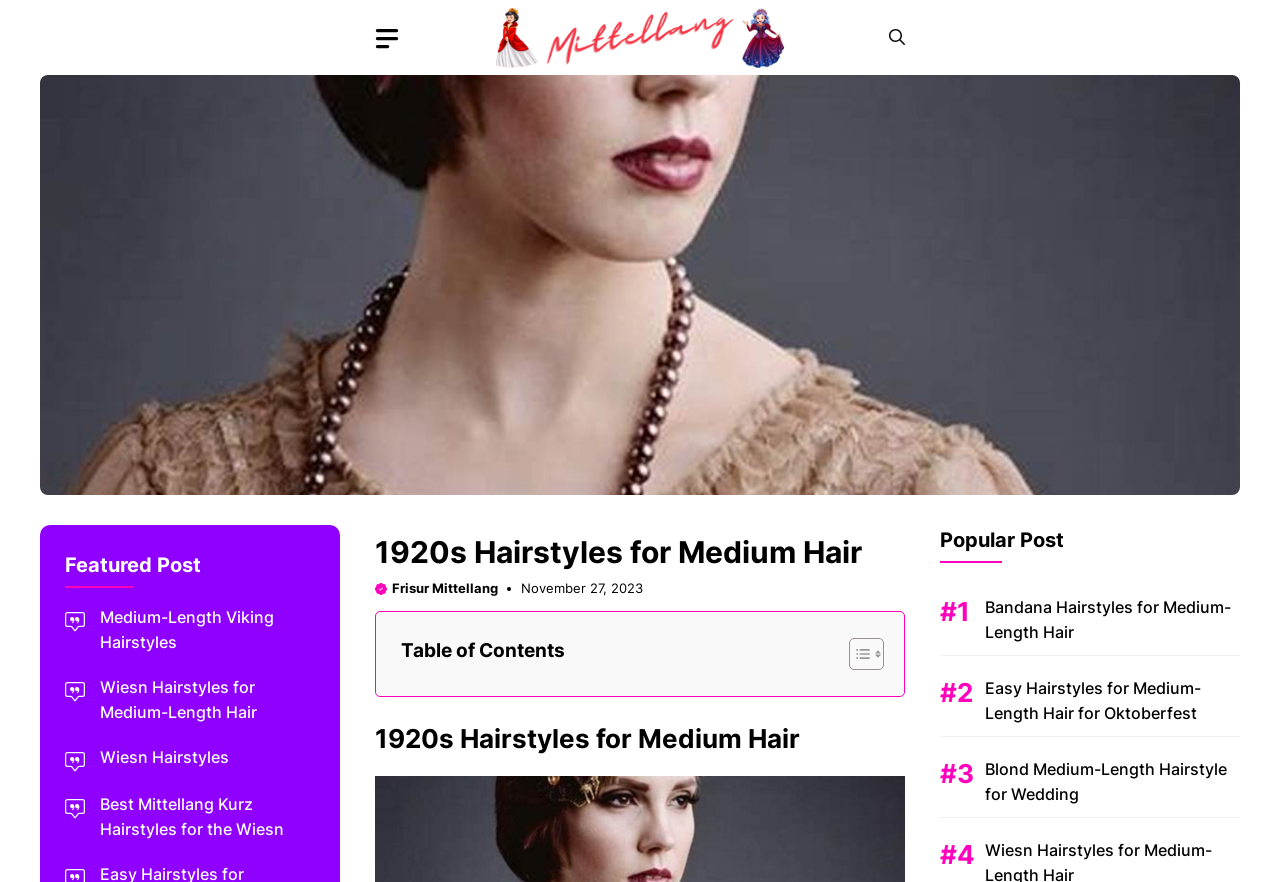Please give a succinct answer to the question in one word or phrase:
Is there a search button on the webpage?

Yes